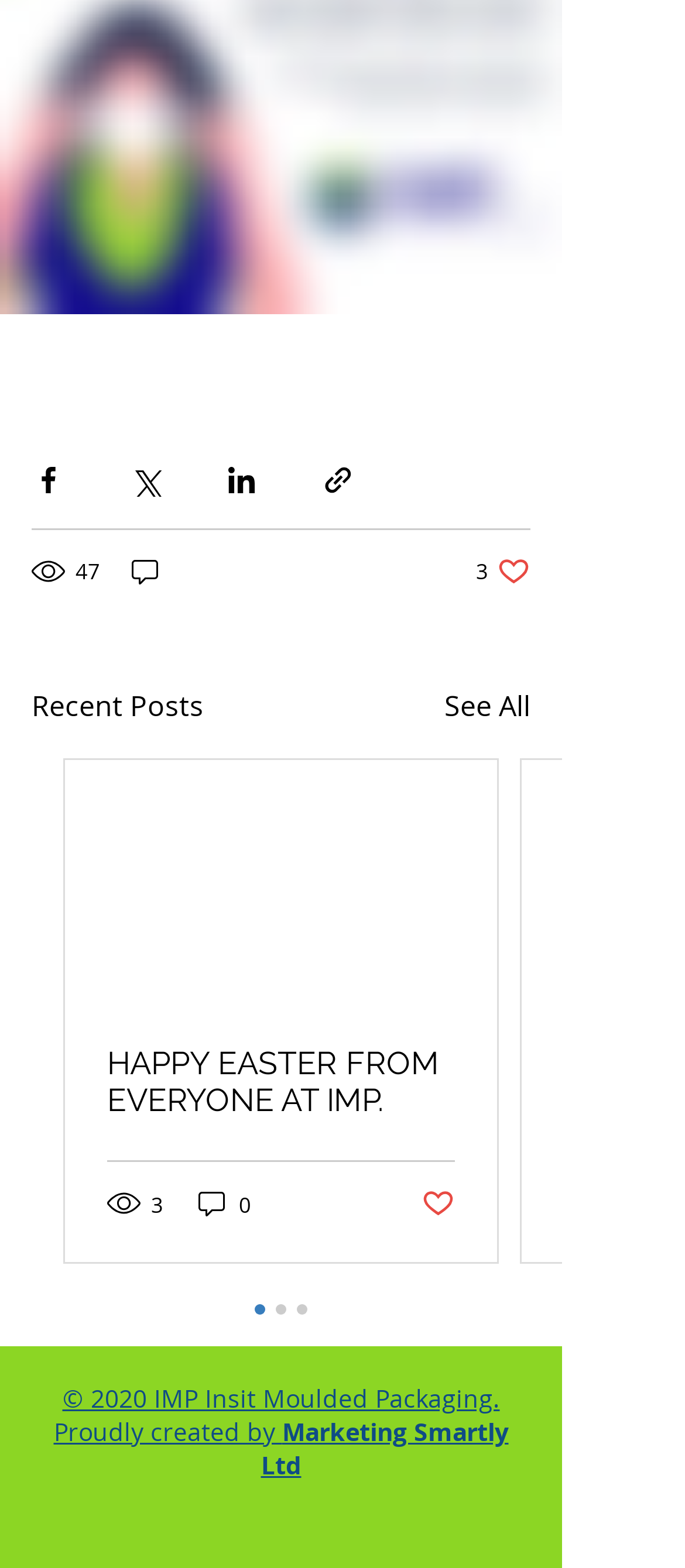What is the copyright information at the bottom of the page?
Deliver a detailed and extensive answer to the question.

The text '© 2020 IMP Insit Moulded Packaging. Proudly created by Marketing Smartly Ltd' is displayed at the bottom of the page, indicating that the copyright information is for IMP Insit Moulded Packaging.